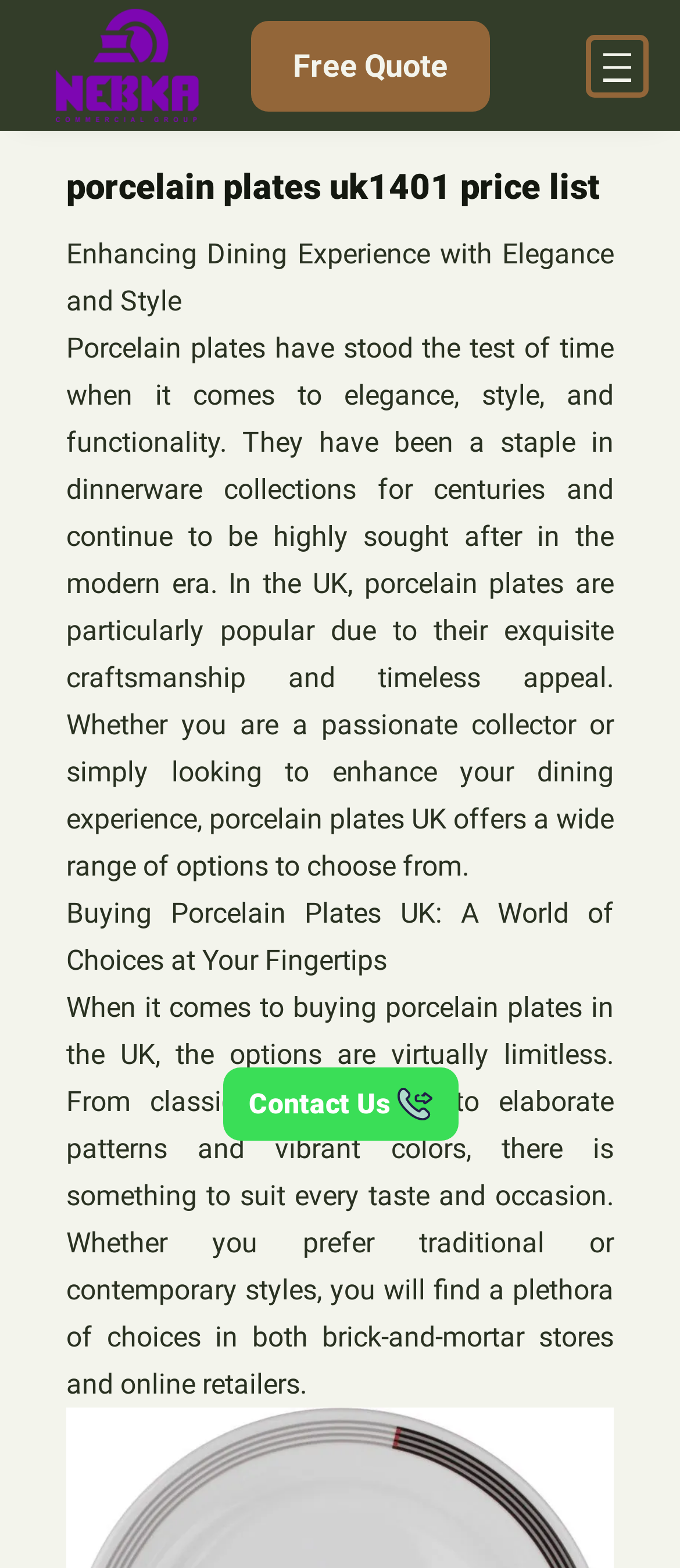Describe all the key features of the webpage in detail.

The webpage is about porcelain plates, specifically in the UK. At the top left, there is a logo of "Nebka" which is an image and a link. Next to it, on the top right, there is a "Free Quote" link. 

Below the logo, there is a navigation header with an "Open menu" button on the right side. 

The main content starts with a heading "porcelain plates uk1401 price list" followed by a paragraph that describes the elegance and functionality of porcelain plates. This paragraph is positioned at the top center of the page. 

Below this paragraph, there are two more paragraphs that provide more information about porcelain plates in the UK, their popularity, and the various options available for buying them. These paragraphs are positioned below the heading, taking up most of the page's center area.

At the bottom left, there is a "Contact Us" link accompanied by a small image.